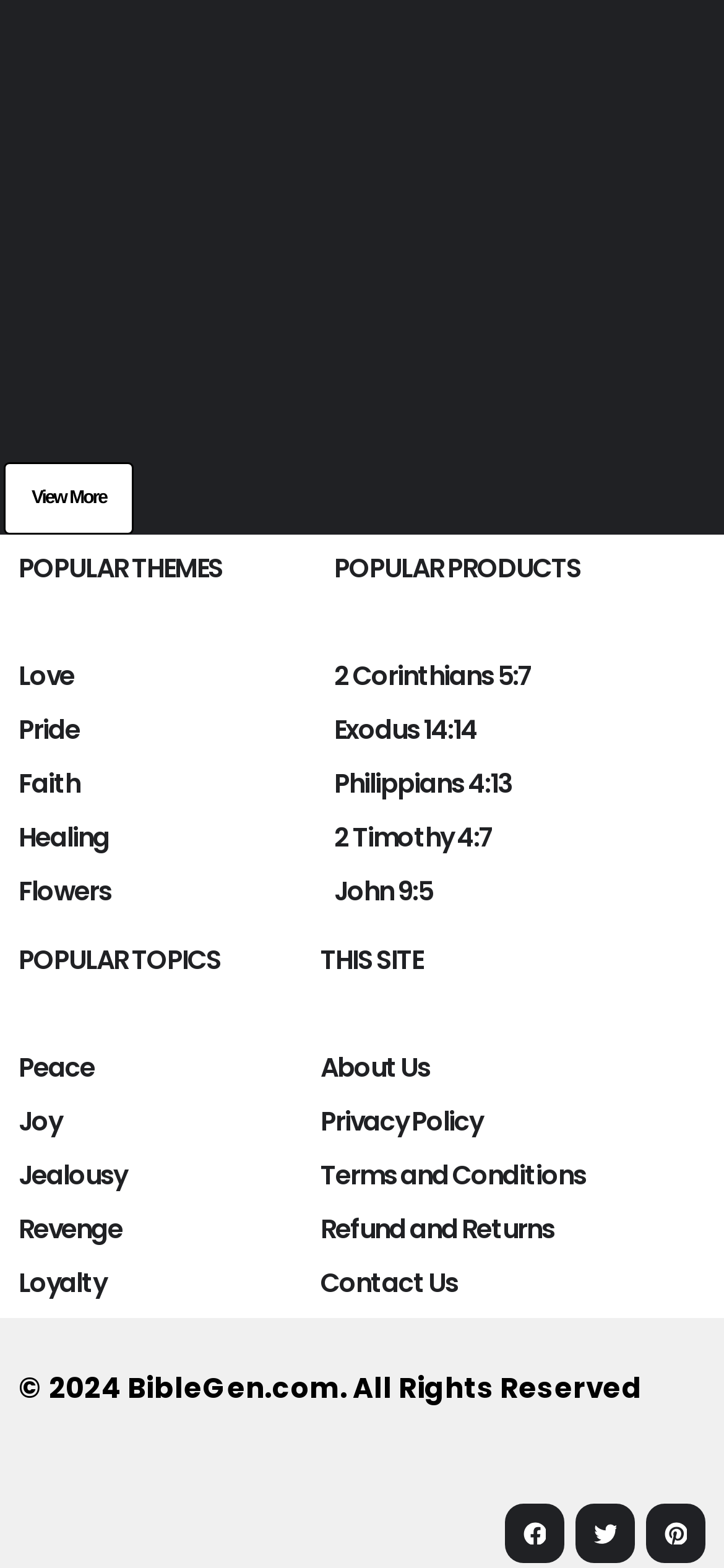Determine the bounding box coordinates of the clickable element to achieve the following action: 'Explore Love theme'. Provide the coordinates as four float values between 0 and 1, formatted as [left, top, right, bottom].

[0.026, 0.422, 0.41, 0.442]